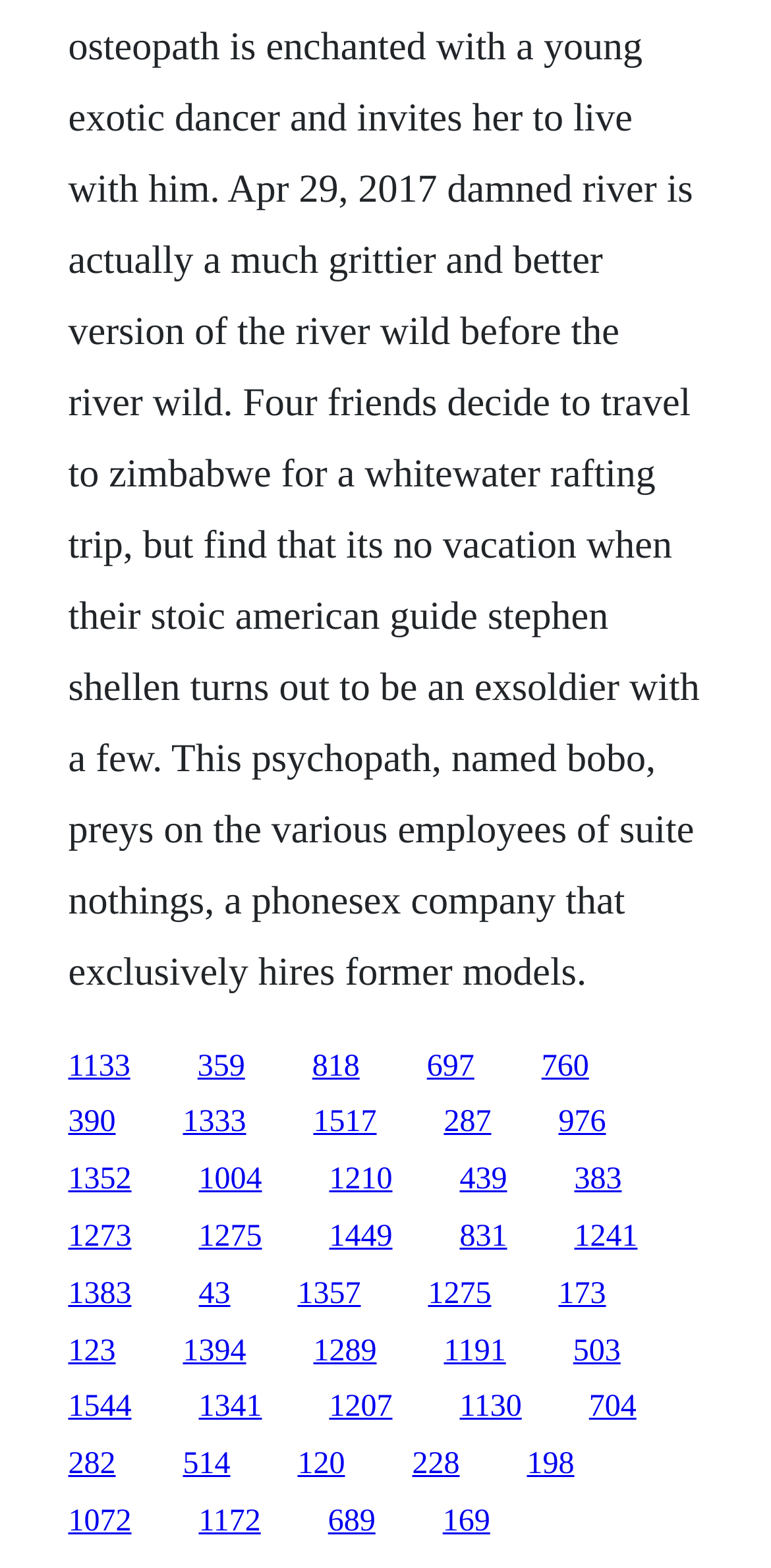Please provide the bounding box coordinates for the element that needs to be clicked to perform the following instruction: "access the eleventh link". The coordinates should be given as four float numbers between 0 and 1, i.e., [left, top, right, bottom].

[0.237, 0.705, 0.319, 0.727]